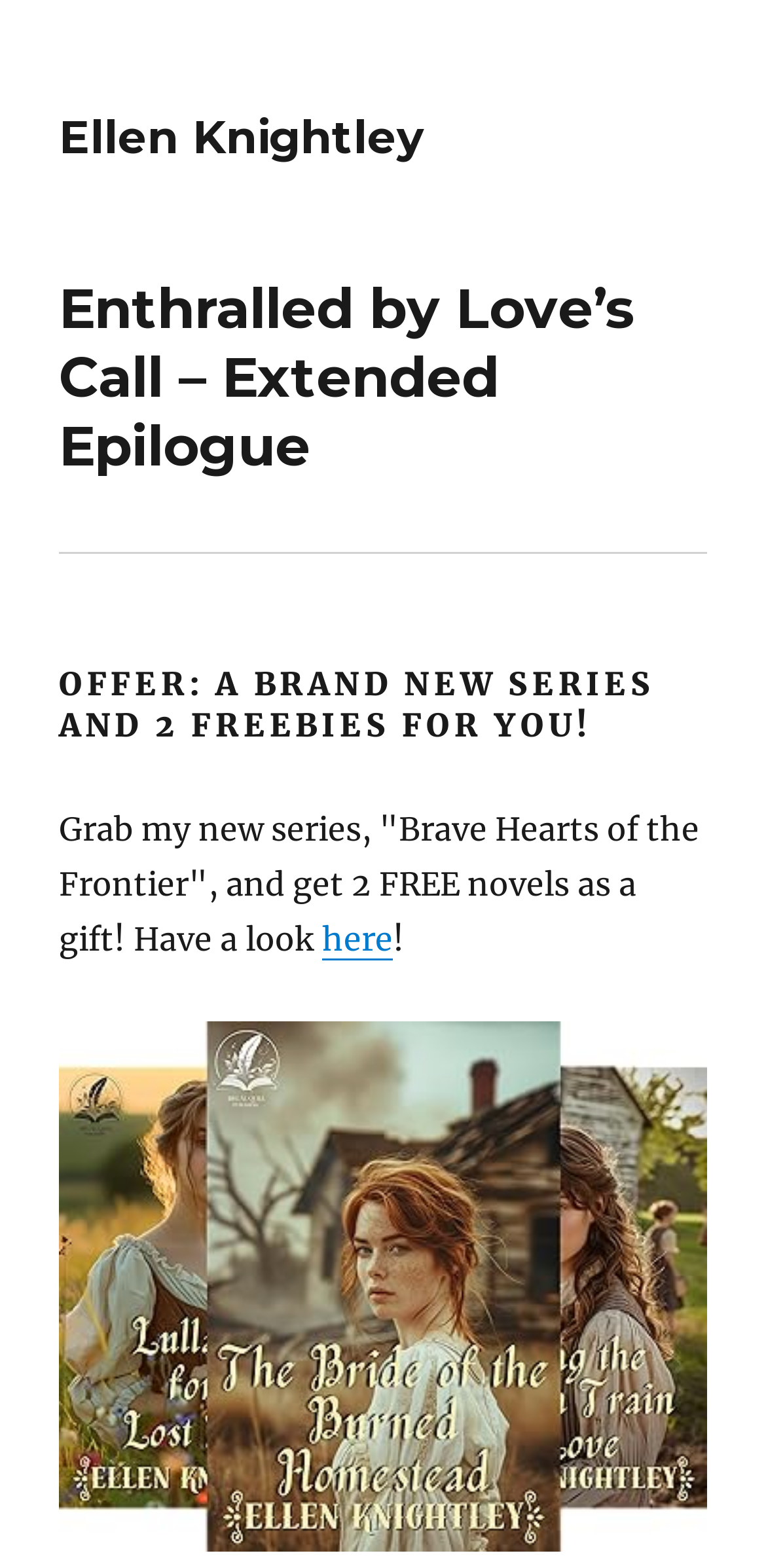Summarize the contents and layout of the webpage in detail.

The webpage is about a book titled "Enthralled by Love's Call – Extended Epilogue" by Ellen Knightley. At the top left of the page, there is a link to the author's name, Ellen Knightley. Below the author's name, there is a header that displays the book title. 

Underneath the book title, there is a horizontal separator line. Following the separator, a heading announces an offer, stating "OFFER: A BRAND NEW SERIES AND 2 FREEBIES FOR YOU!". 

Below the offer heading, there is a paragraph of text that describes the offer, stating that readers can get a new series, "Brave Hearts of the Frontier", and two free novels as a gift. The text also includes a link to "here" where readers can presumably find more information about the offer.

At the bottom of the page, there is a link that contains an image, which takes up the full width of the page. The image is likely a promotional image for the book or the offer.